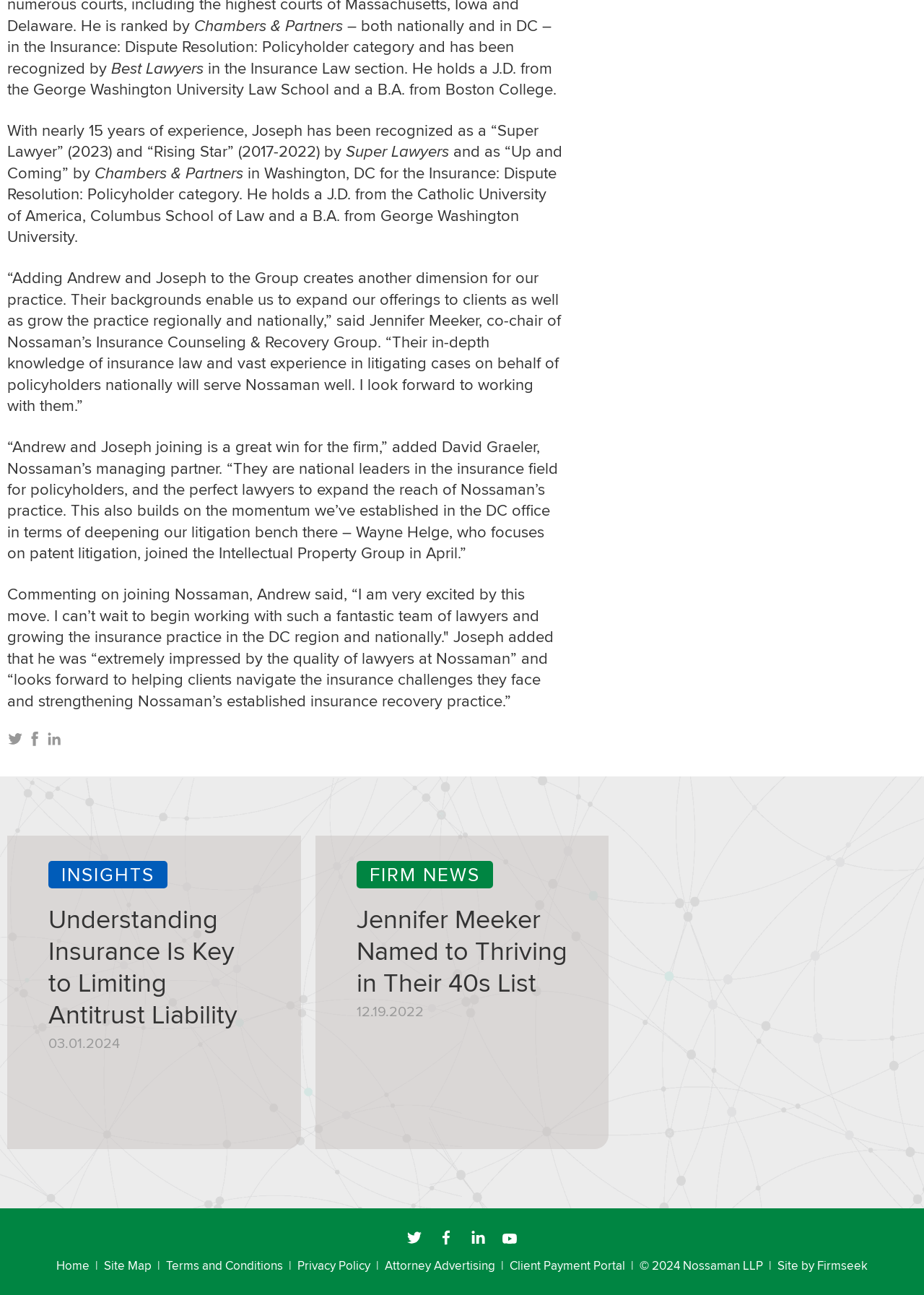Identify the bounding box coordinates necessary to click and complete the given instruction: "Check the Terms and Conditions".

[0.18, 0.971, 0.306, 0.984]